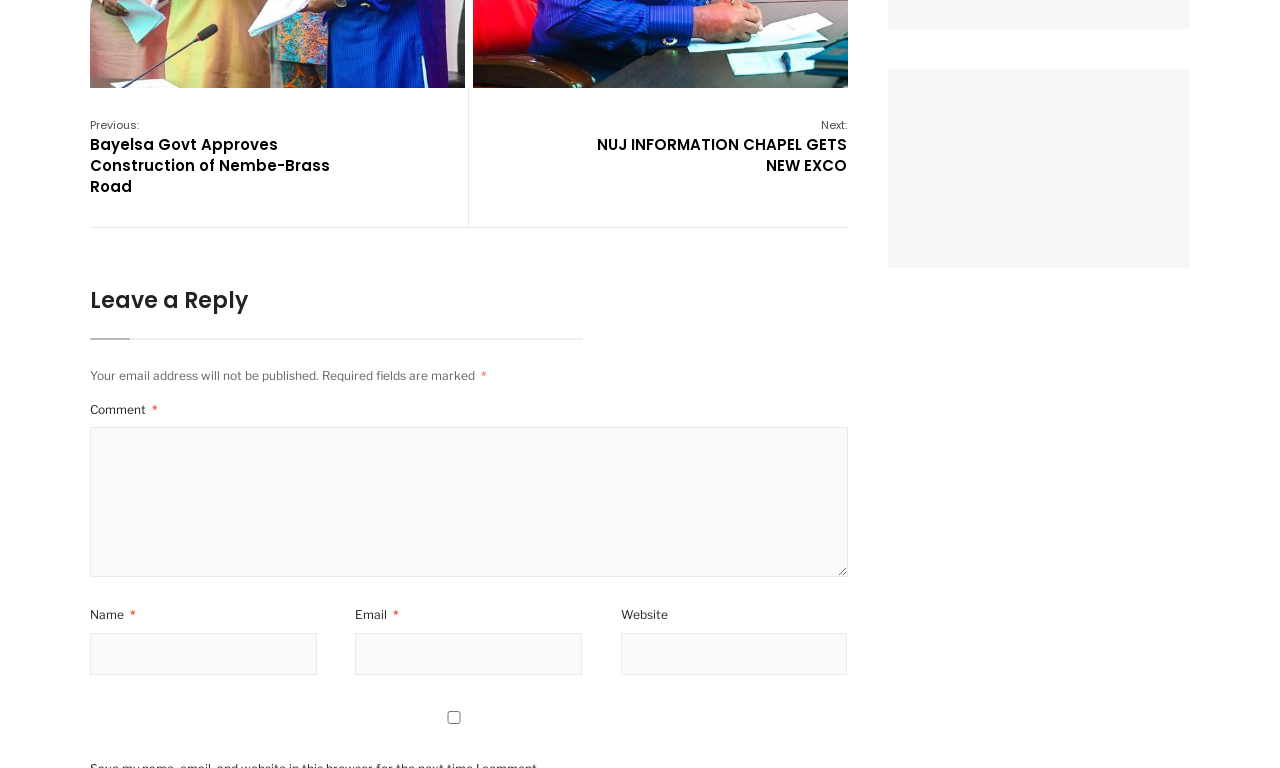Bounding box coordinates are given in the format (top-left x, top-left y, bottom-right x, bottom-right y). All values should be floating point numbers between 0 and 1. Provide the bounding box coordinate for the UI element described as: parent_node: Website name="url"

[0.485, 0.824, 0.662, 0.879]